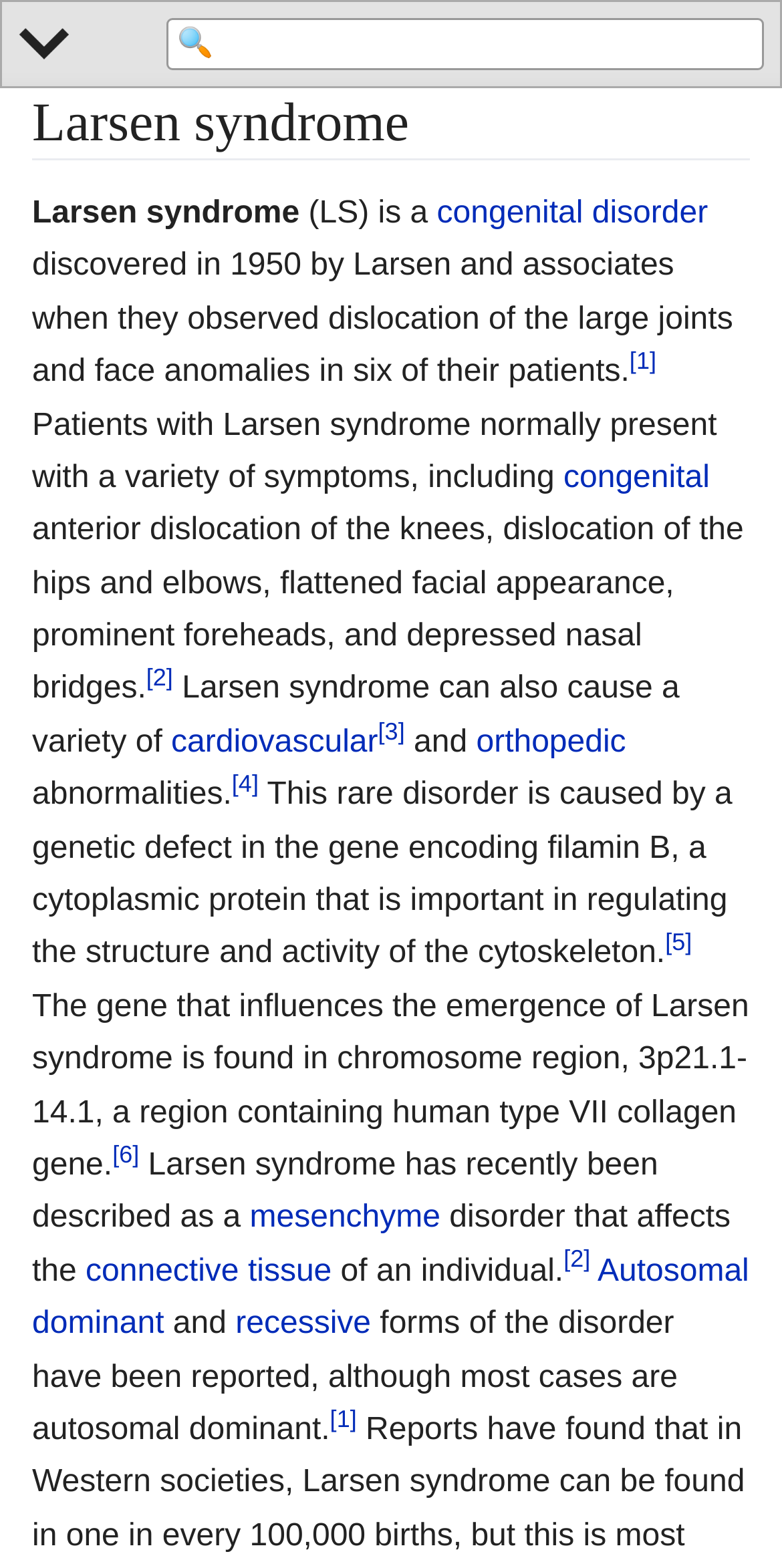Answer this question using a single word or a brief phrase:
What is the region of the chromosome associated with Larsen syndrome?

3p21.1-14.1